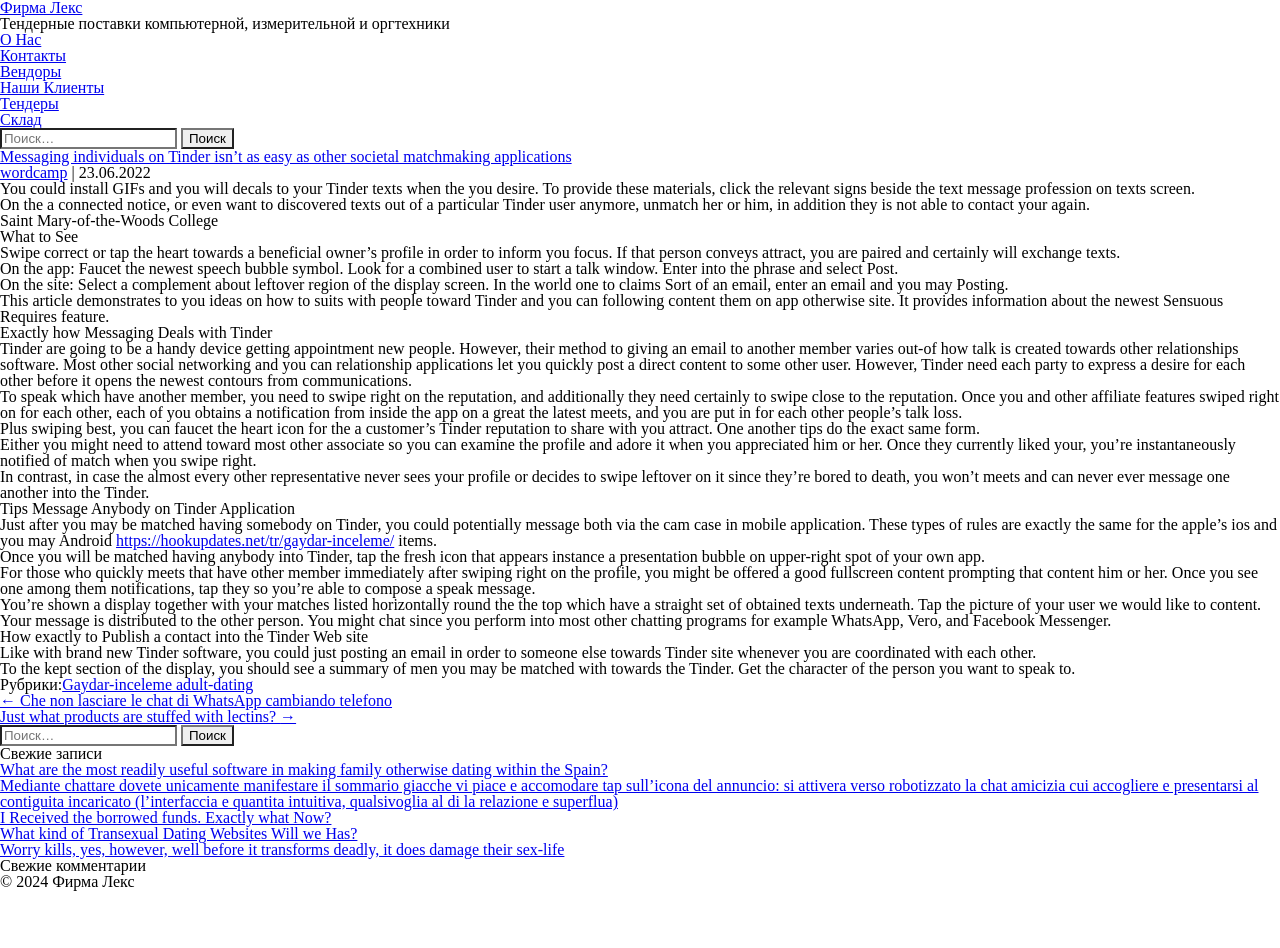Identify the bounding box coordinates of the area you need to click to perform the following instruction: "Click the 'Вендоры' link".

[0.0, 0.066, 0.048, 0.084]